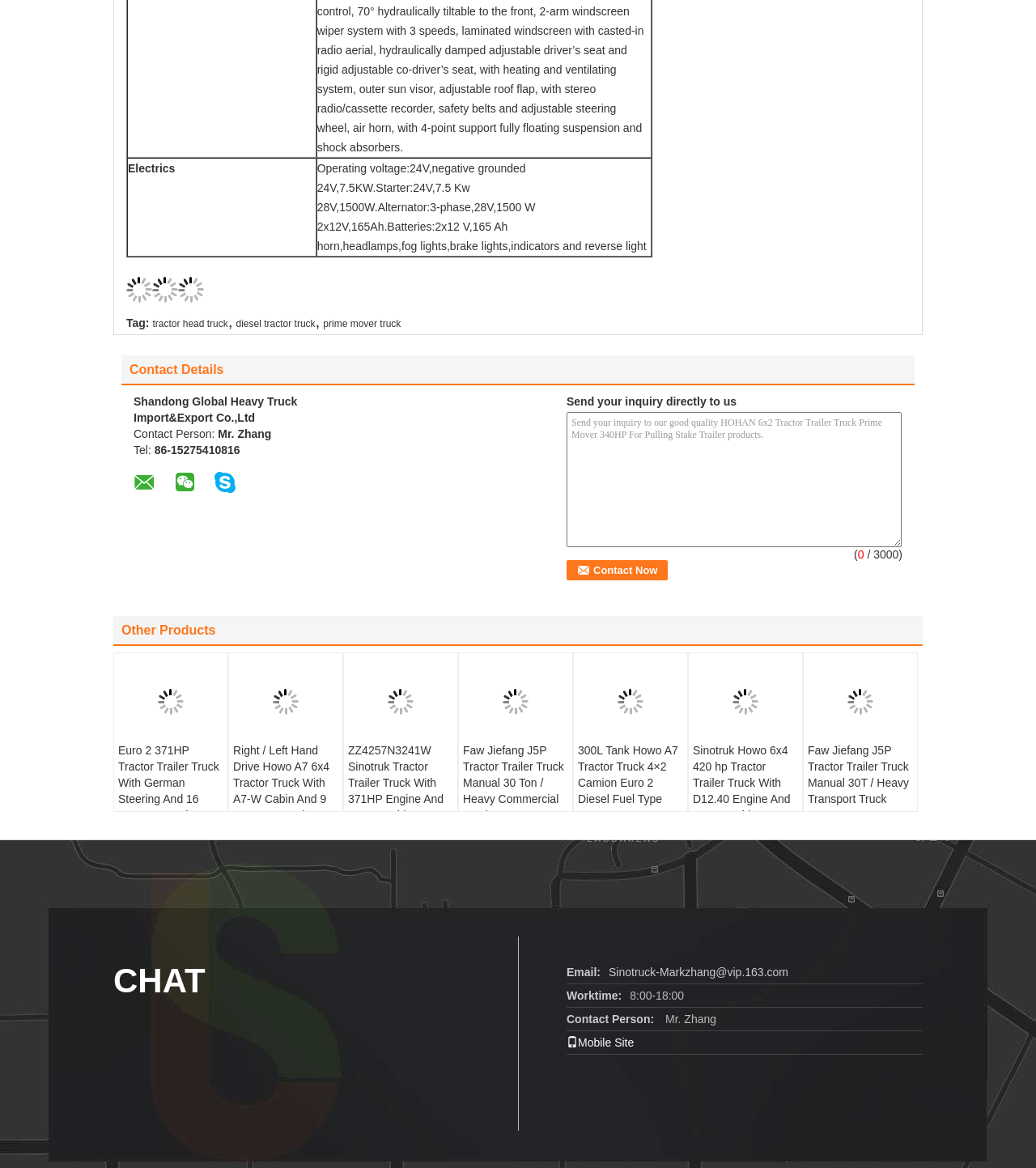What is the operating voltage of the starter?
Based on the image, answer the question in a detailed manner.

The text in the gridcell element states 'Operating voltage:24V,negative grounded 24V,7.5KW.Starter:24V,7.5 Kw 28V,1500W.Alternator:3-phase,28V,1500 W 2x12V,165Ah.Batteries:2x12 V,165 Ah horn,headlamps,fog lights,brake lights,indicators and reverse light', which indicates that the operating voltage of the starter is 24V.